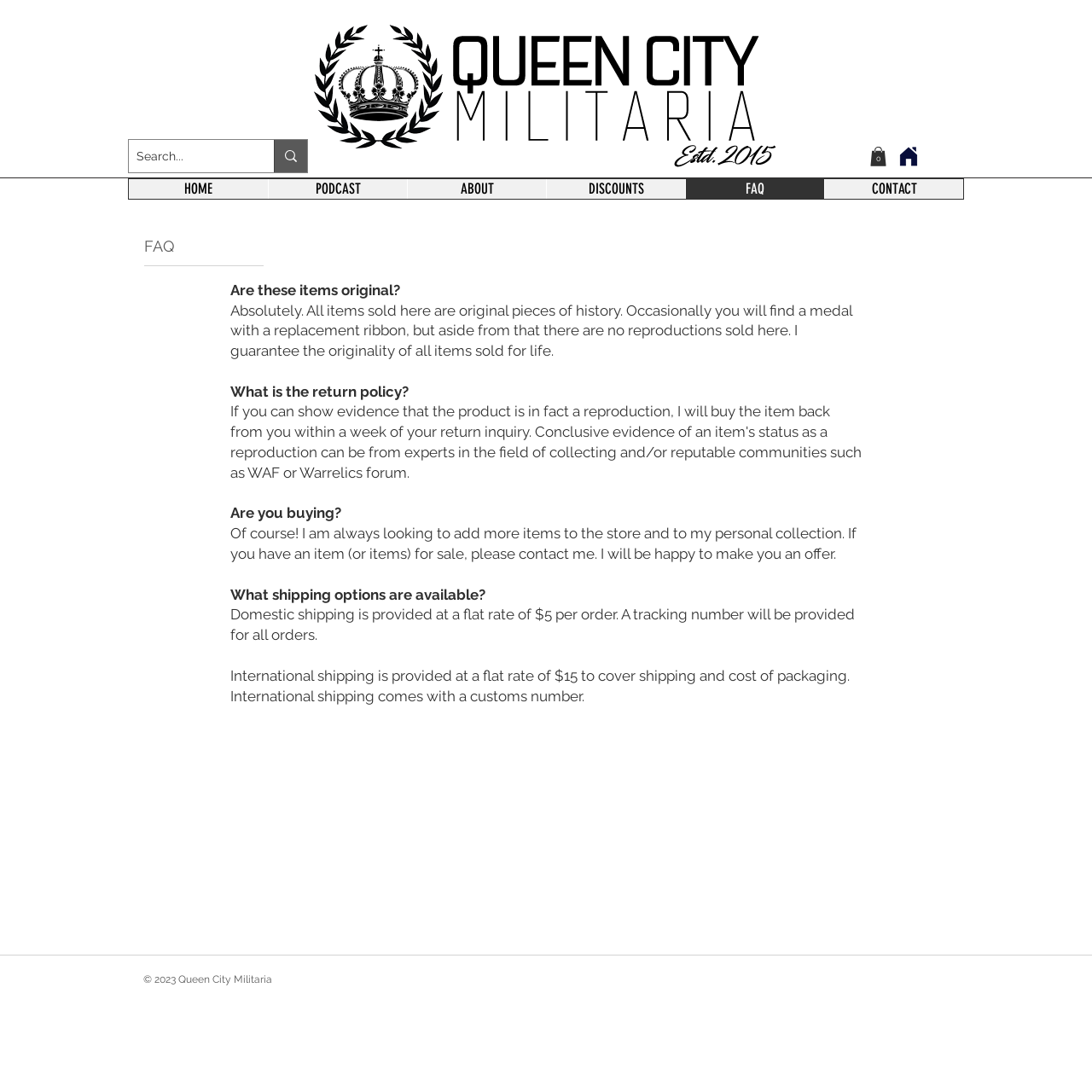What is the copyright year of the website?
Please respond to the question with a detailed and thorough explanation.

The copyright information is located at the bottom of the webpage, and it indicates that the website is copyrighted in 2023. This suggests that the website is currently active and maintained.